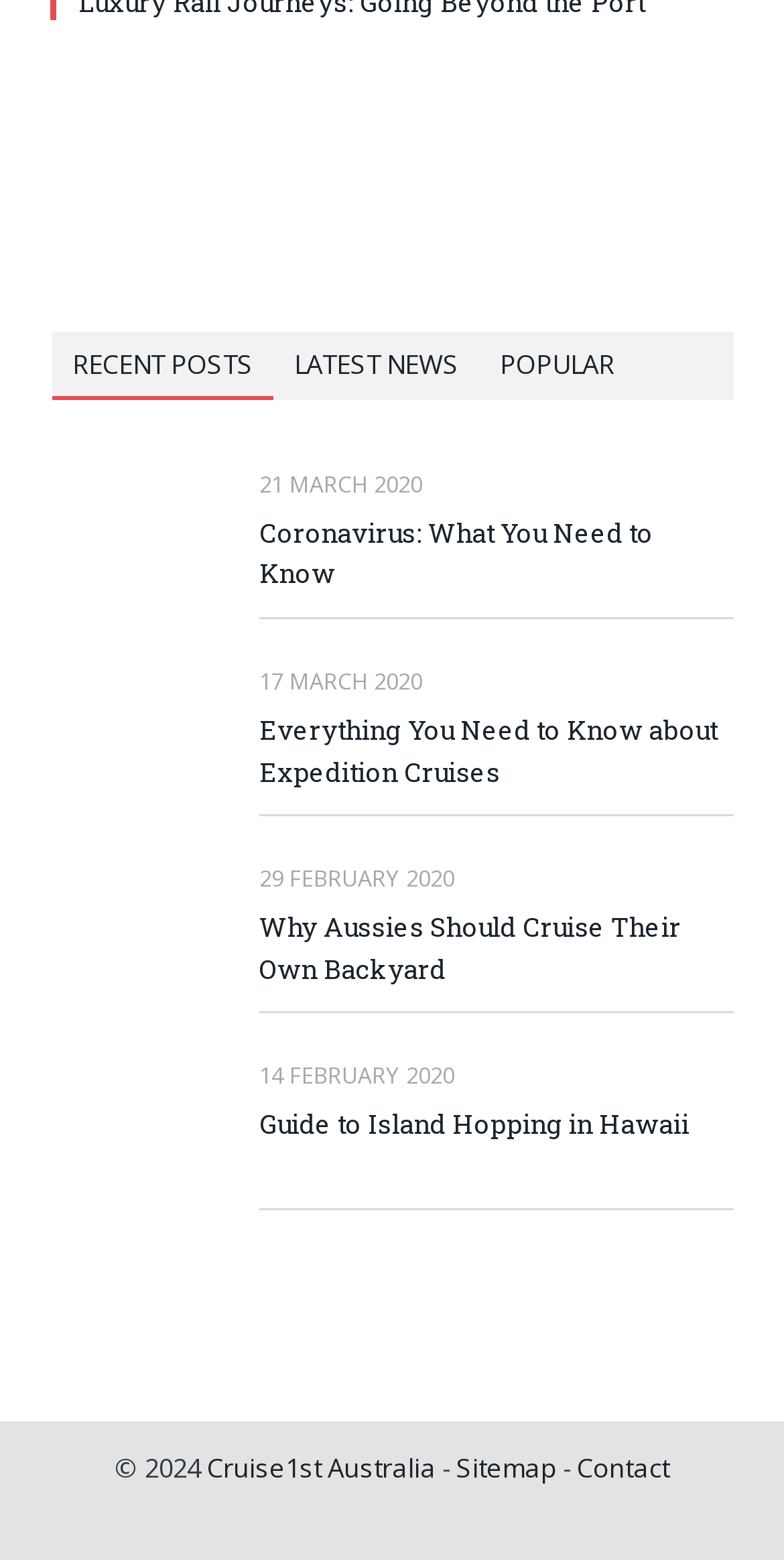Determine the bounding box coordinates for the region that must be clicked to execute the following instruction: "Contact us".

[0.736, 0.929, 0.854, 0.953]